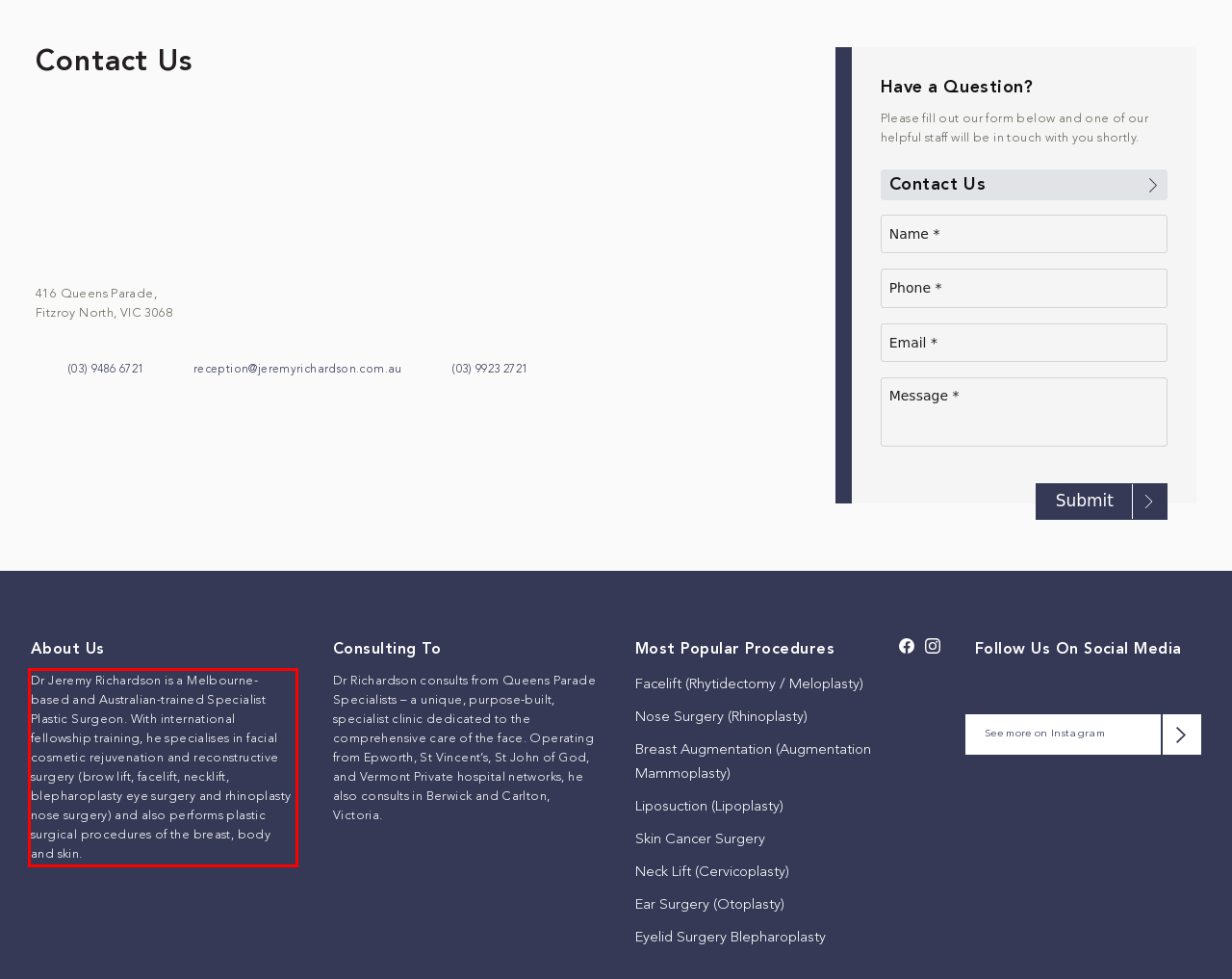There is a UI element on the webpage screenshot marked by a red bounding box. Extract and generate the text content from within this red box.

Dr Jeremy Richardson is a Melbourne-based and Australian-trained Specialist Plastic Surgeon. With international fellowship training, he specialises in facial cosmetic rejuvenation and reconstructive surgery (brow lift, facelift, necklift, blepharoplasty eye surgery and rhinoplasty nose surgery) and also performs plastic surgical procedures of the breast, body and skin.